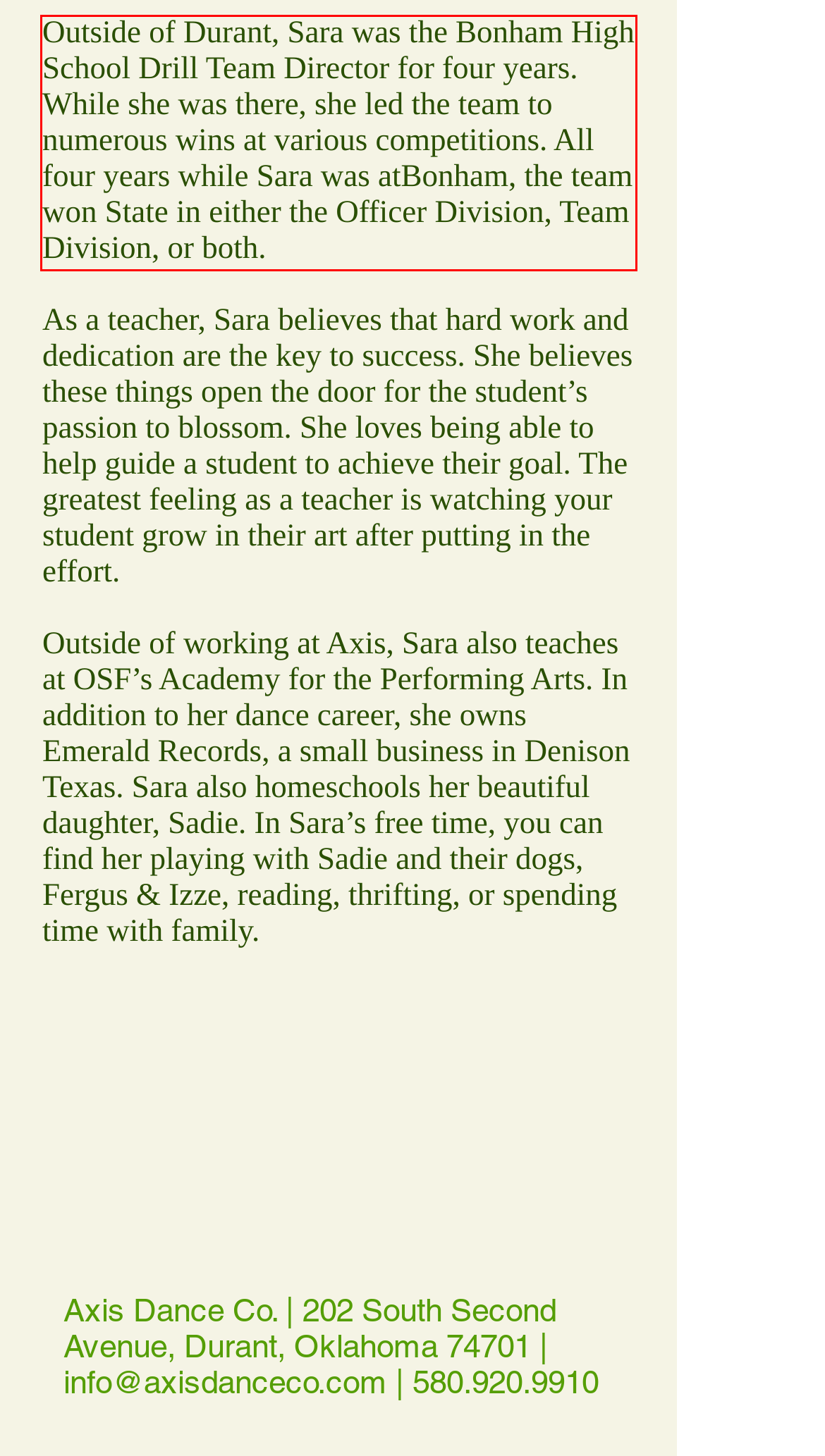Given the screenshot of a webpage, identify the red rectangle bounding box and recognize the text content inside it, generating the extracted text.

Outside of Durant, Sara was the Bonham High School Drill Team Director for four years. While she was there, she led the team to numerous wins at various competitions. All four years while Sara was atBonham, the team won State in either the Officer Division, Team Division, or both.